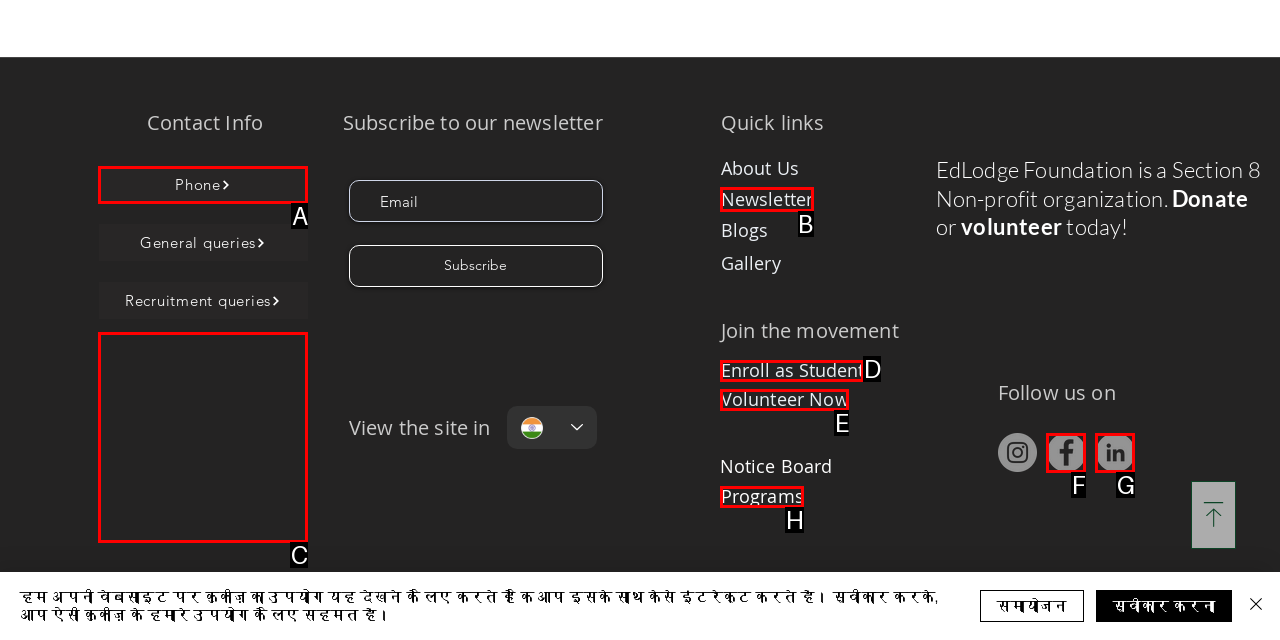Identify the option that corresponds to the given description: Enroll as Student. Reply with the letter of the chosen option directly.

D